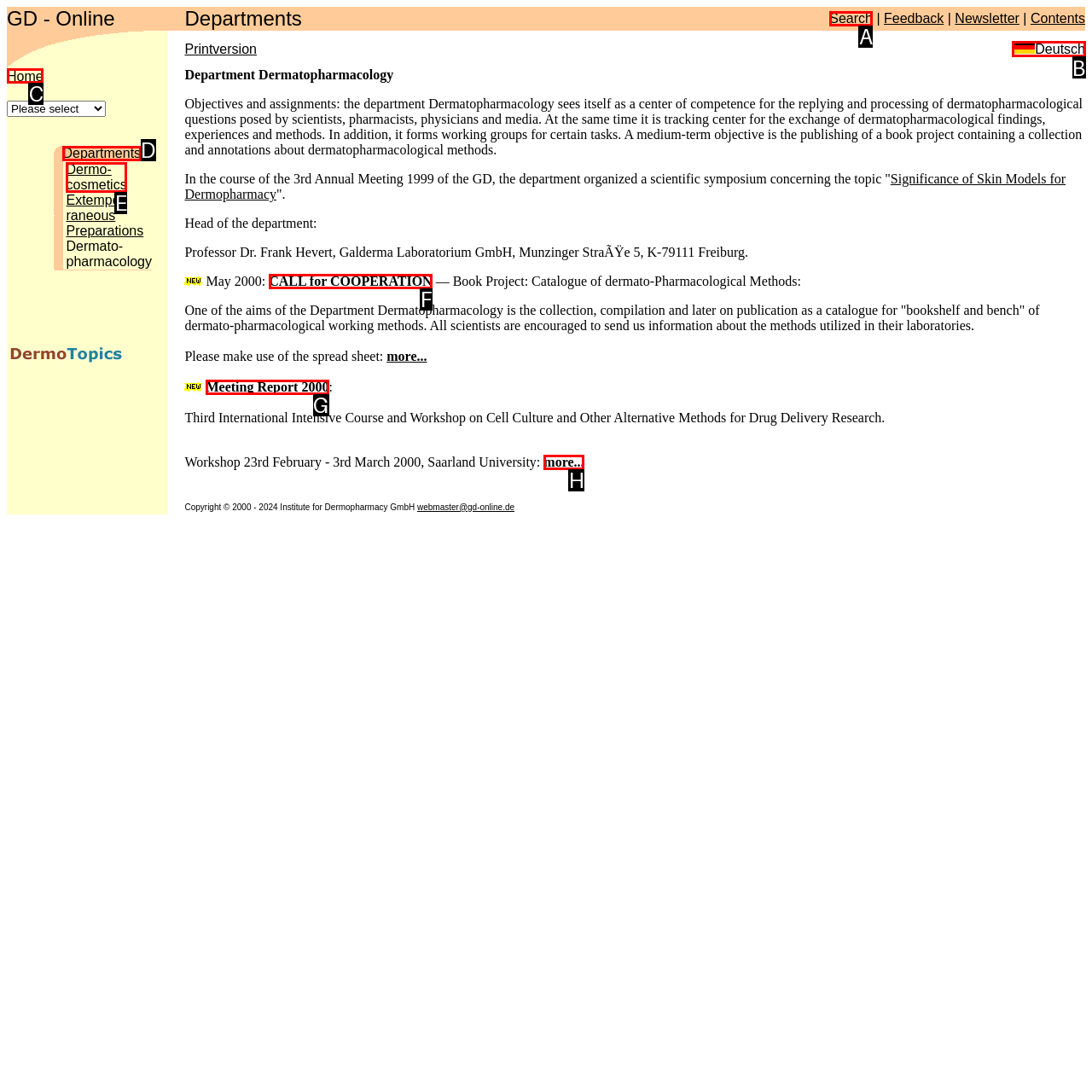What option should you select to complete this task: Click the Deutsch link? Indicate your answer by providing the letter only.

B